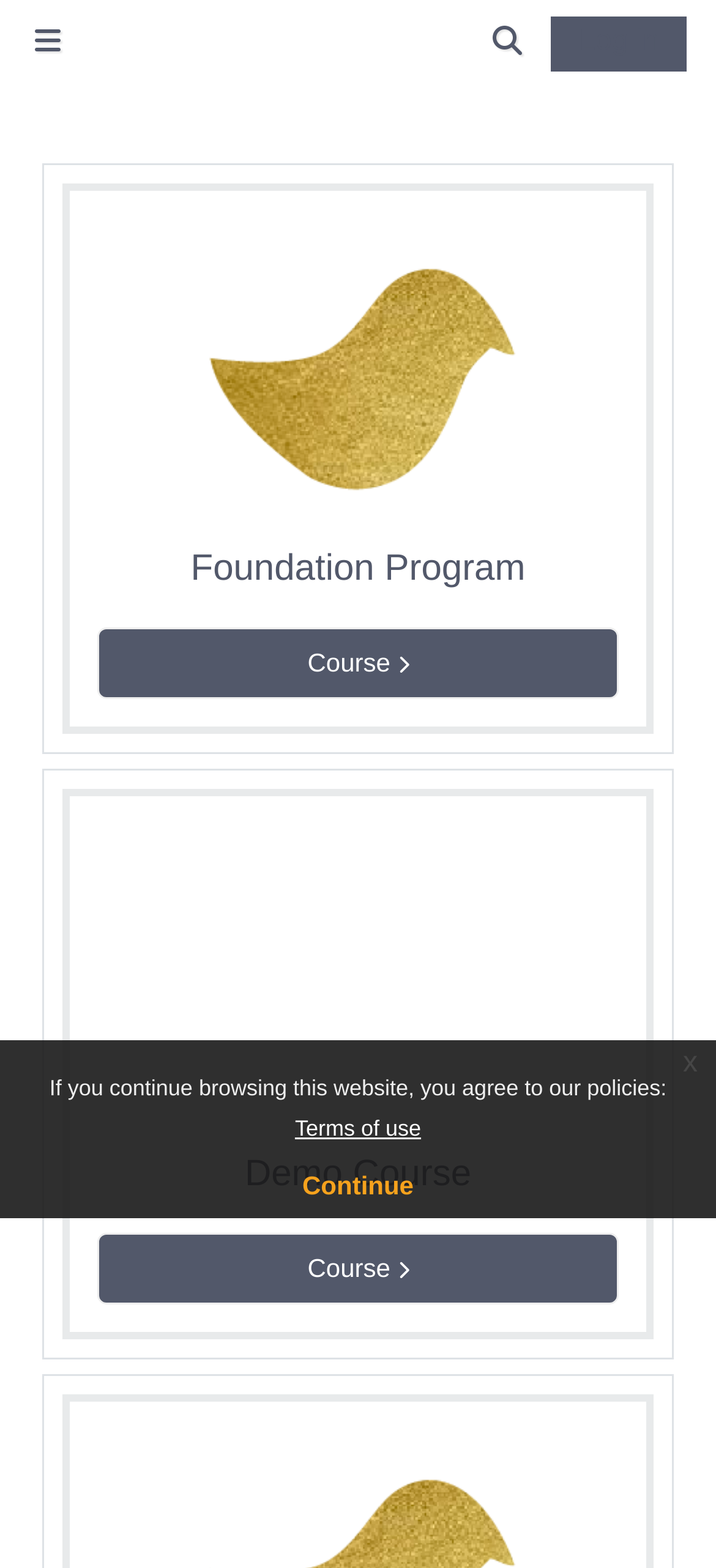How many courses are listed on the webpage?
Provide a one-word or short-phrase answer based on the image.

3